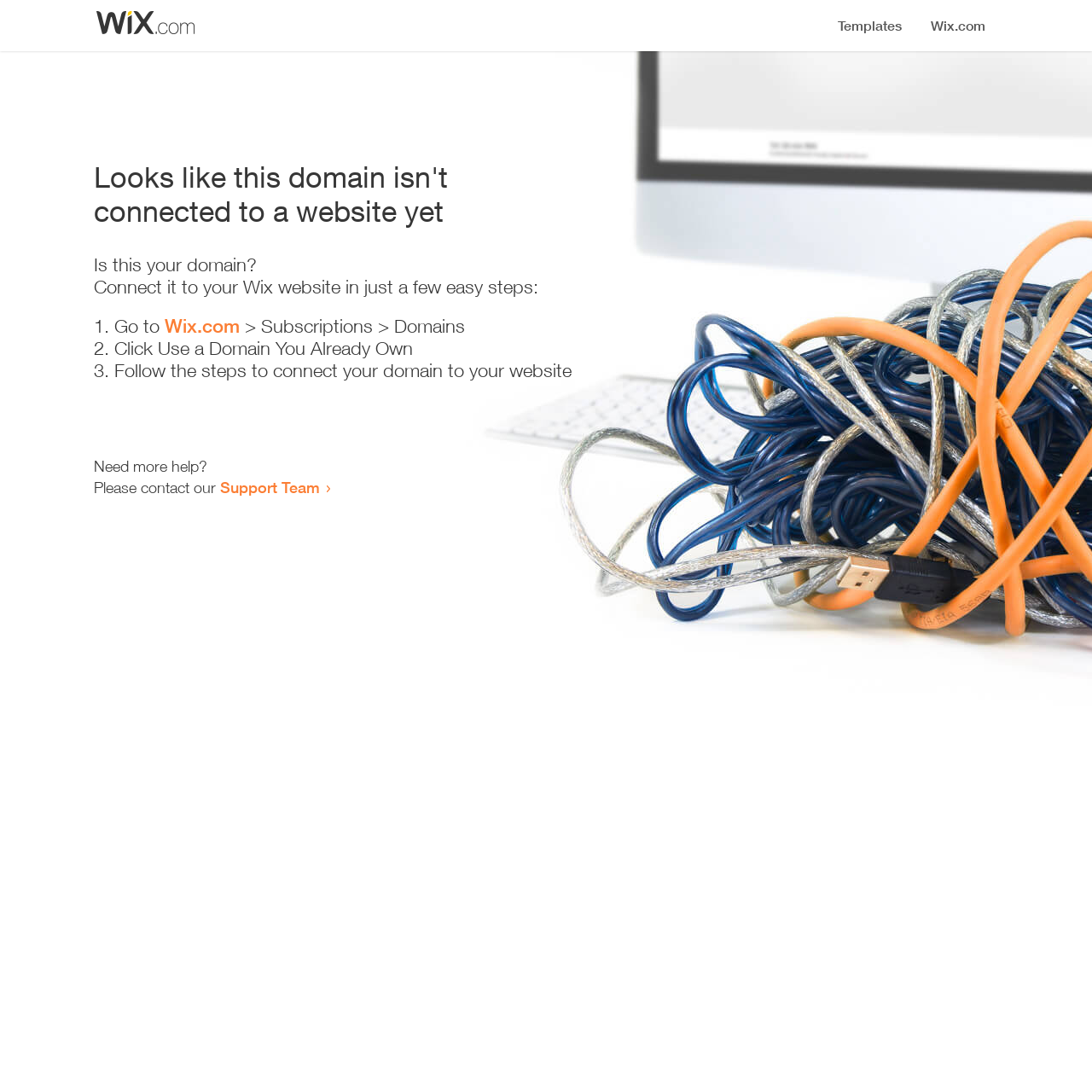Create an elaborate caption for the webpage.

The webpage appears to be an error page, indicating that a domain is not connected to a website yet. At the top, there is a small image, likely a logo or icon. Below the image, a prominent heading reads "Looks like this domain isn't connected to a website yet". 

Underneath the heading, there is a series of instructions to connect the domain to a Wix website. The instructions are presented in a step-by-step format, with each step numbered and accompanied by a brief description. The first step is to go to Wix.com, followed by navigating to the Subscriptions and Domains section. The second step is to click "Use a Domain You Already Own", and the third step is to follow the instructions to connect the domain to the website.

At the bottom of the page, there is a section offering additional help, with a message "Need more help?" followed by an invitation to contact the Support Team via a link.